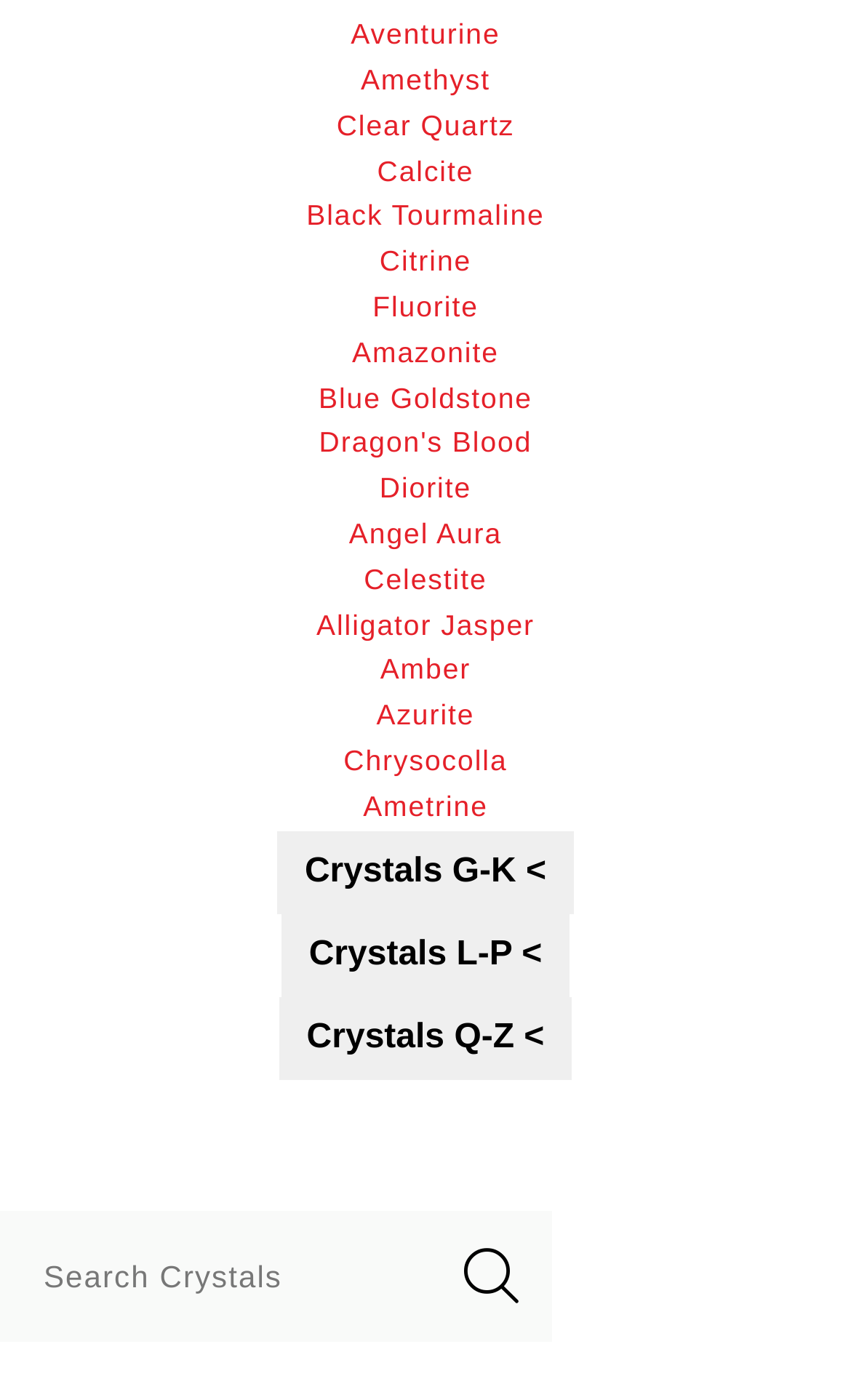Please specify the bounding box coordinates of the area that should be clicked to accomplish the following instruction: "search for crystals". The coordinates should consist of four float numbers between 0 and 1, i.e., [left, top, right, bottom].

[0.0, 0.864, 0.649, 0.958]